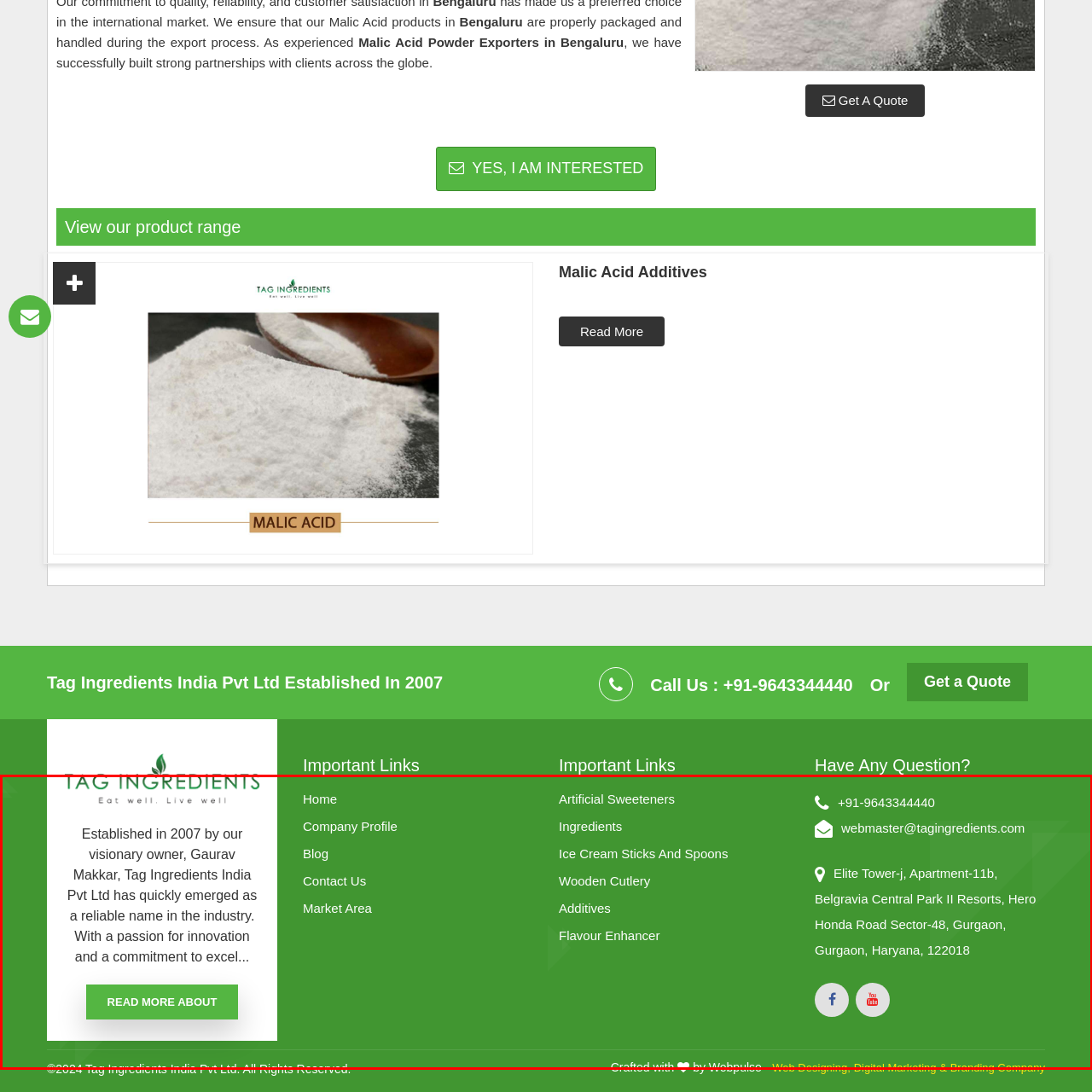What is the year of copyright mentioned in the footer?
Focus on the image highlighted within the red borders and answer with a single word or short phrase derived from the image.

2024